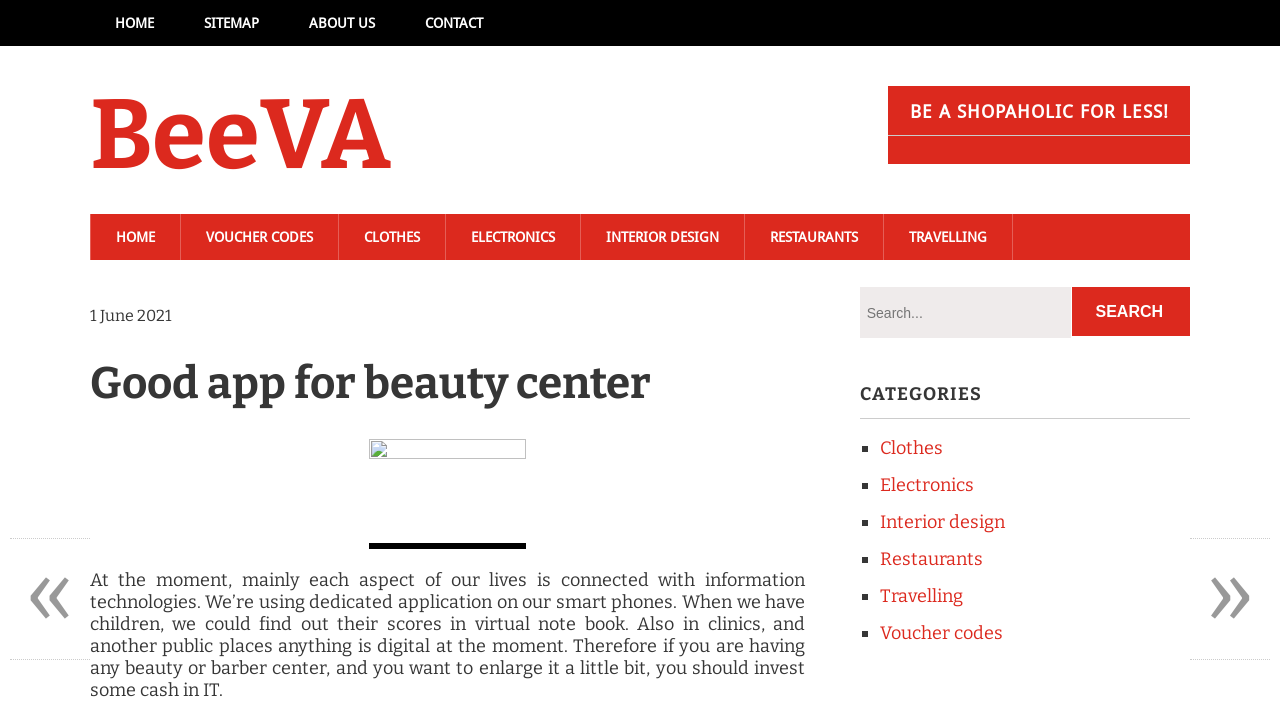Kindly determine the bounding box coordinates for the clickable area to achieve the given instruction: "Click on CONTACT".

[0.312, 0.0, 0.397, 0.065]